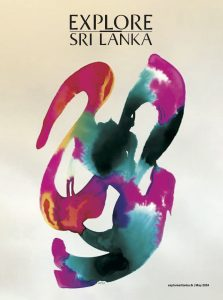What is the overall tone of the image composition?
Provide a concise answer using a single word or phrase based on the image.

Inviting and intriguing